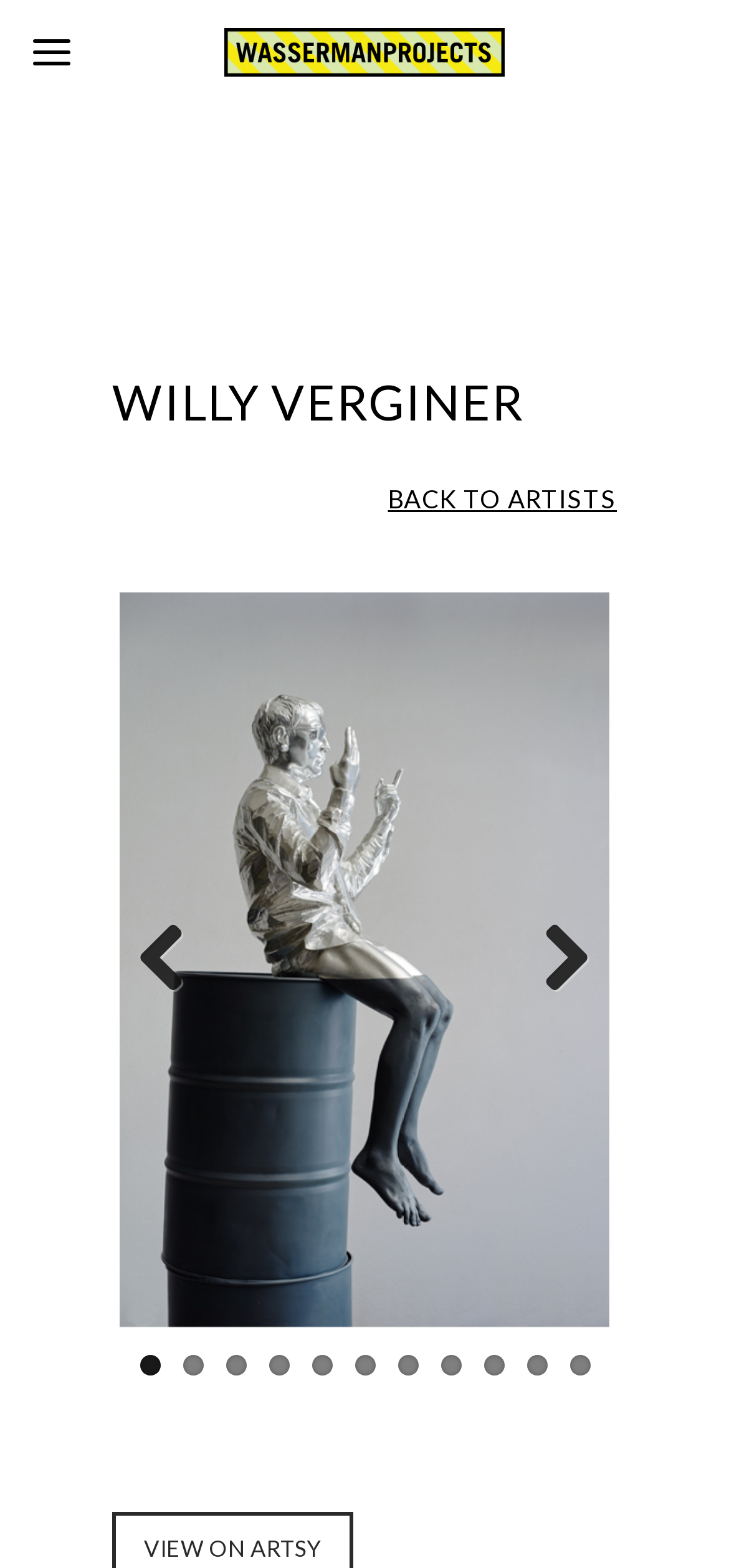Given the element description jerry's playpen, identify the bounding box coordinates for the UI element on the webpage screenshot. The format should be (top-left x, top-left y, bottom-right x, bottom-right y), with values between 0 and 1.

None